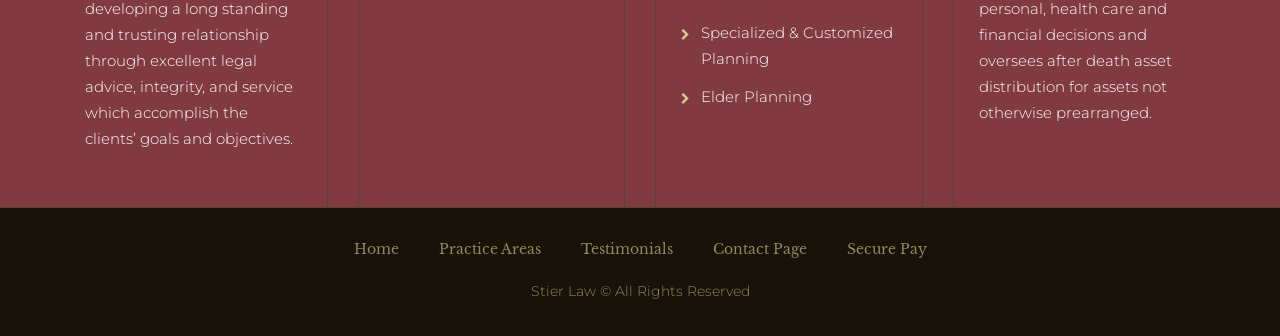Reply to the question with a single word or phrase:
What type of planning is mentioned in the top section?

Elder Planning